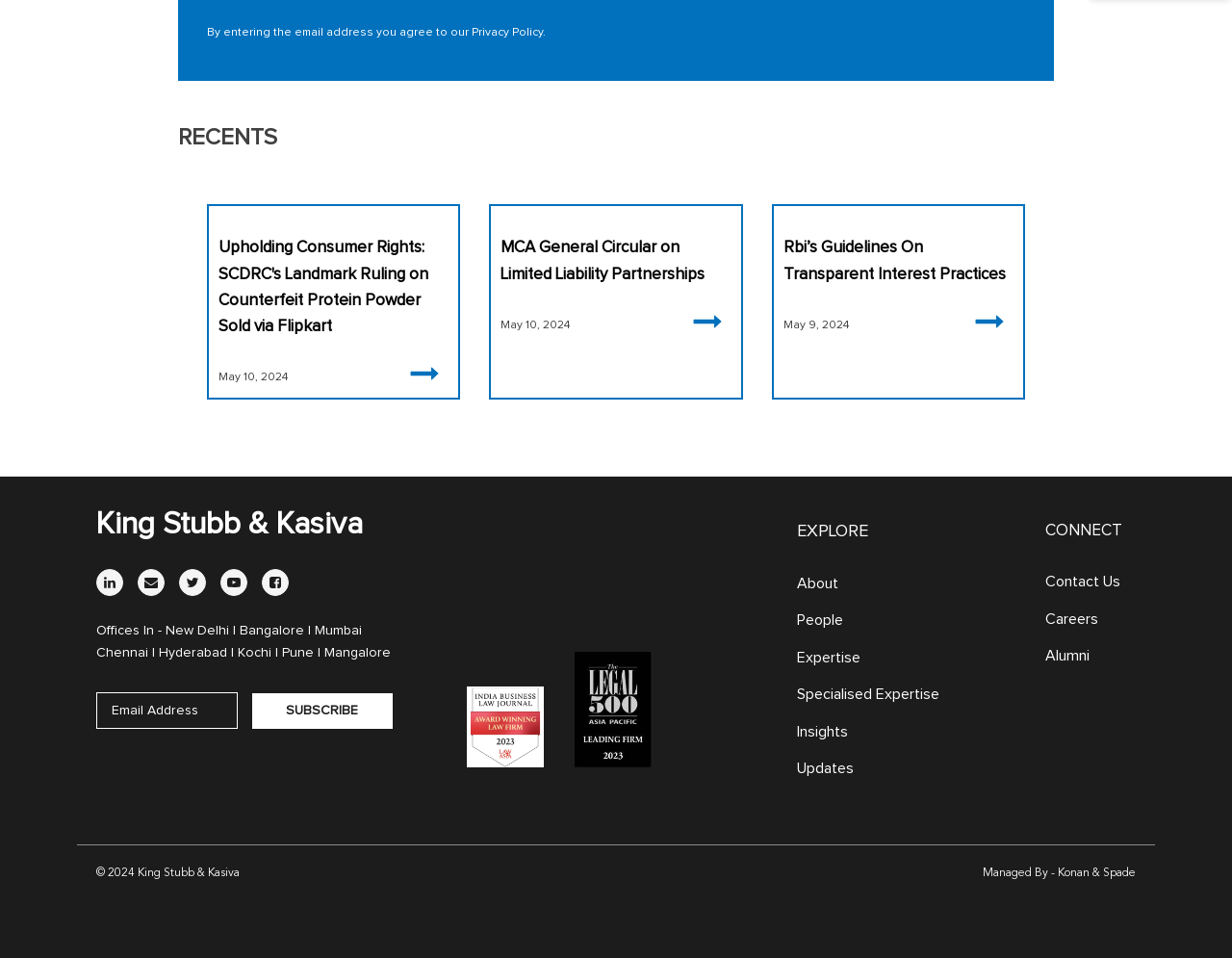Look at the image and write a detailed answer to the question: 
What is the purpose of the subscription form?

The subscription form is located at the bottom left corner of the webpage, and it allows users to enter their email address and subscribe to the newsletter.